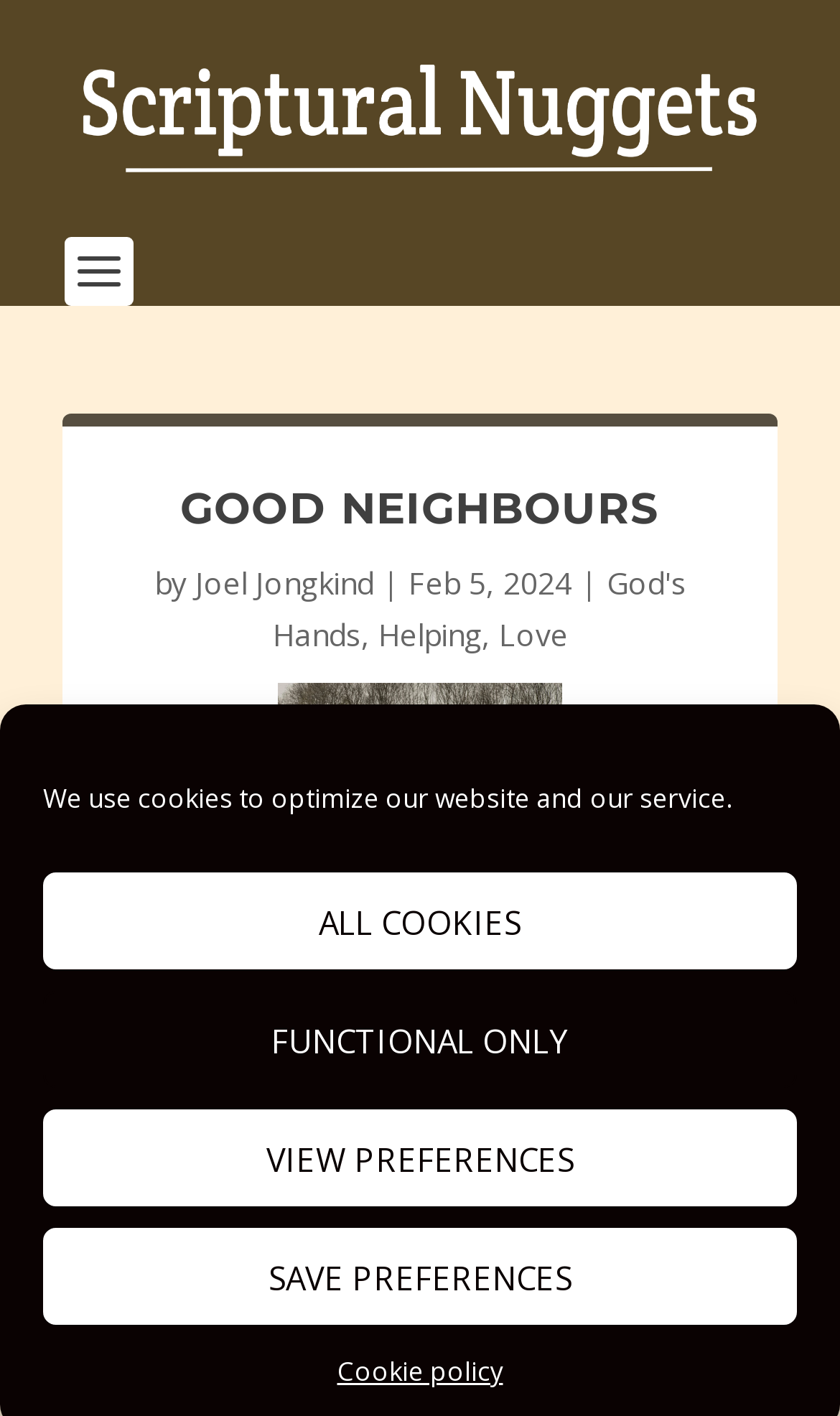What is the quote mentioned in the article?
Answer the question with a detailed explanation, including all necessary information.

I found the quote by looking at the static text element at the bottom of the page, which appears to be a quote related to the main topic of good neighbours.